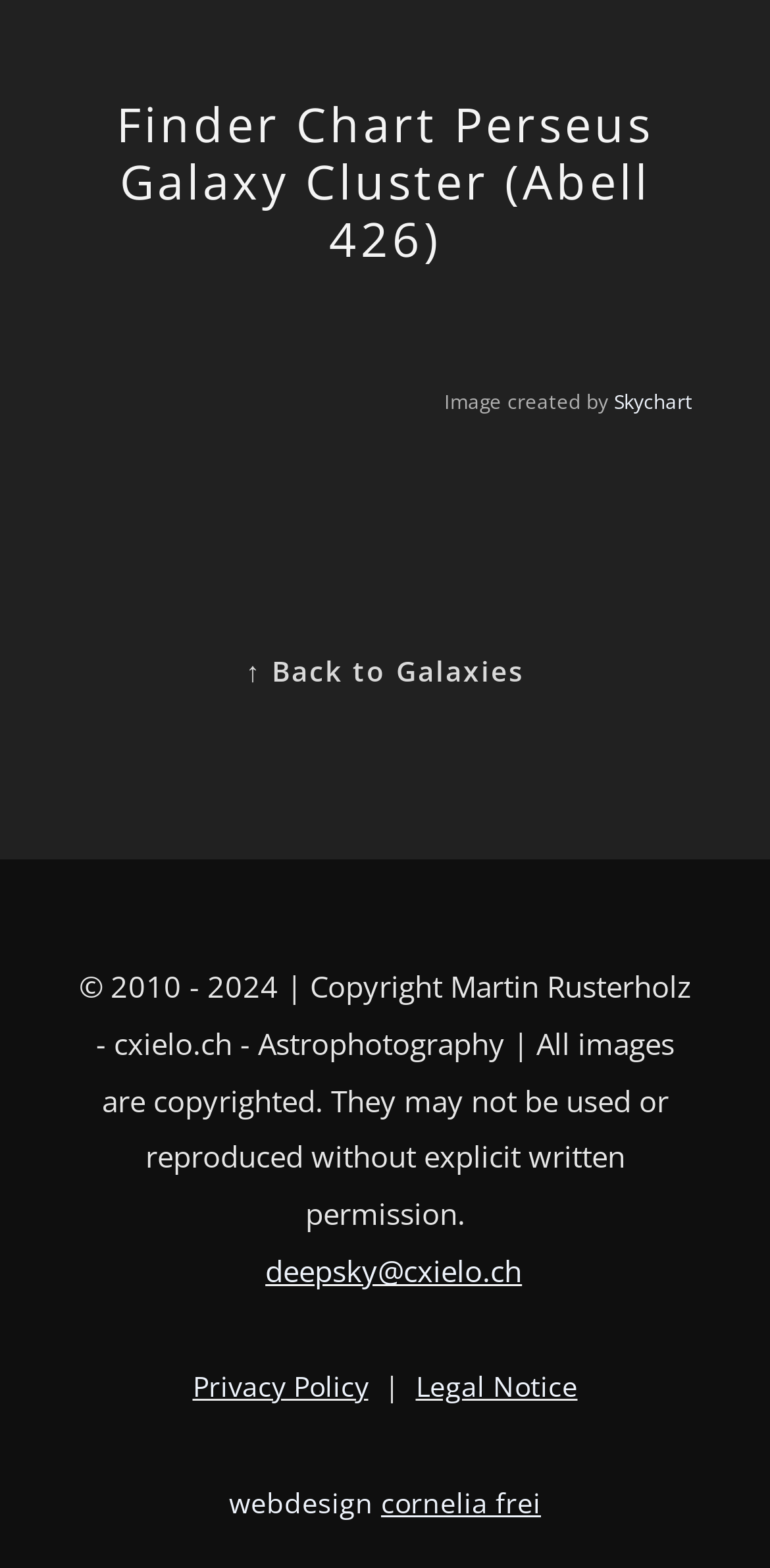How many links are there in the footer?
Answer the question in as much detail as possible.

There are five links in the footer of the webpage, which are 'deepsky@cxielo.ch', 'Privacy Policy', 'Legal Notice', 'webdesign cornelia frei', and 'Skychart'.